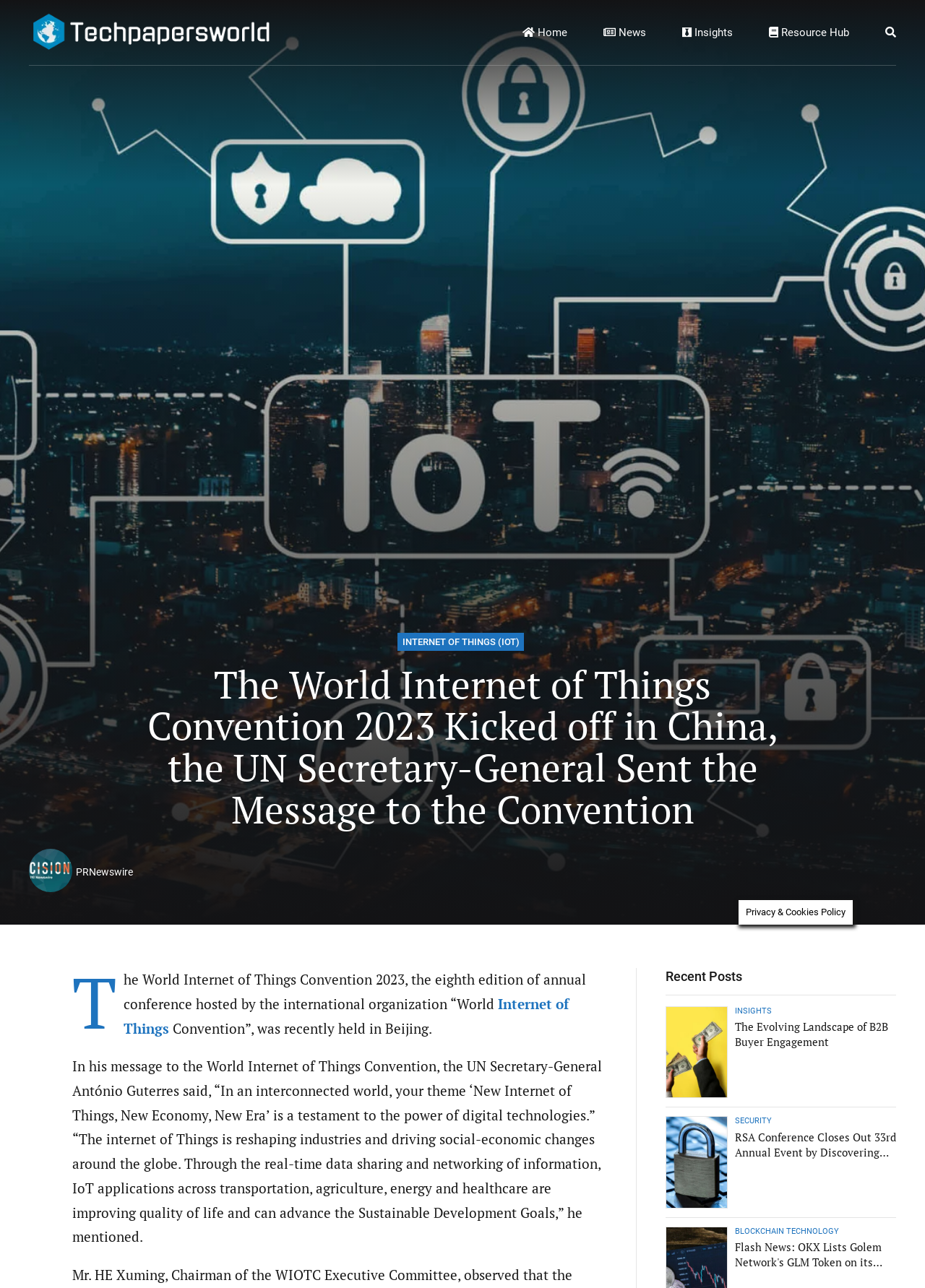Show the bounding box coordinates of the region that should be clicked to follow the instruction: "Read the Quarterly Market Update Q1 2023 article."

None